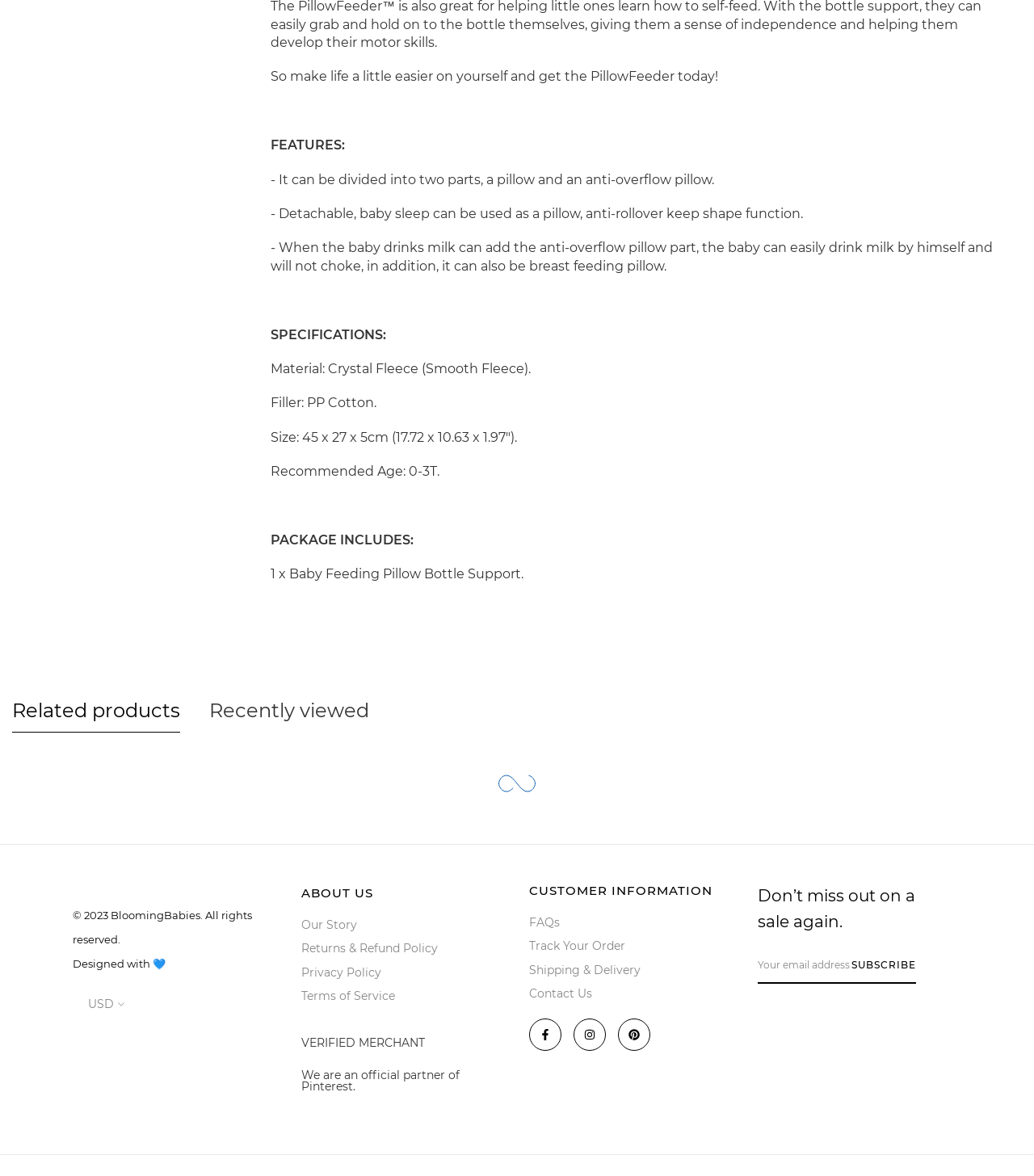Analyze the image and provide a detailed answer to the question: What is the material of the baby feeding pillow?

I found the answer by looking at the specifications section of the webpage, where it lists the material as Crystal Fleece (Smooth Fleece).